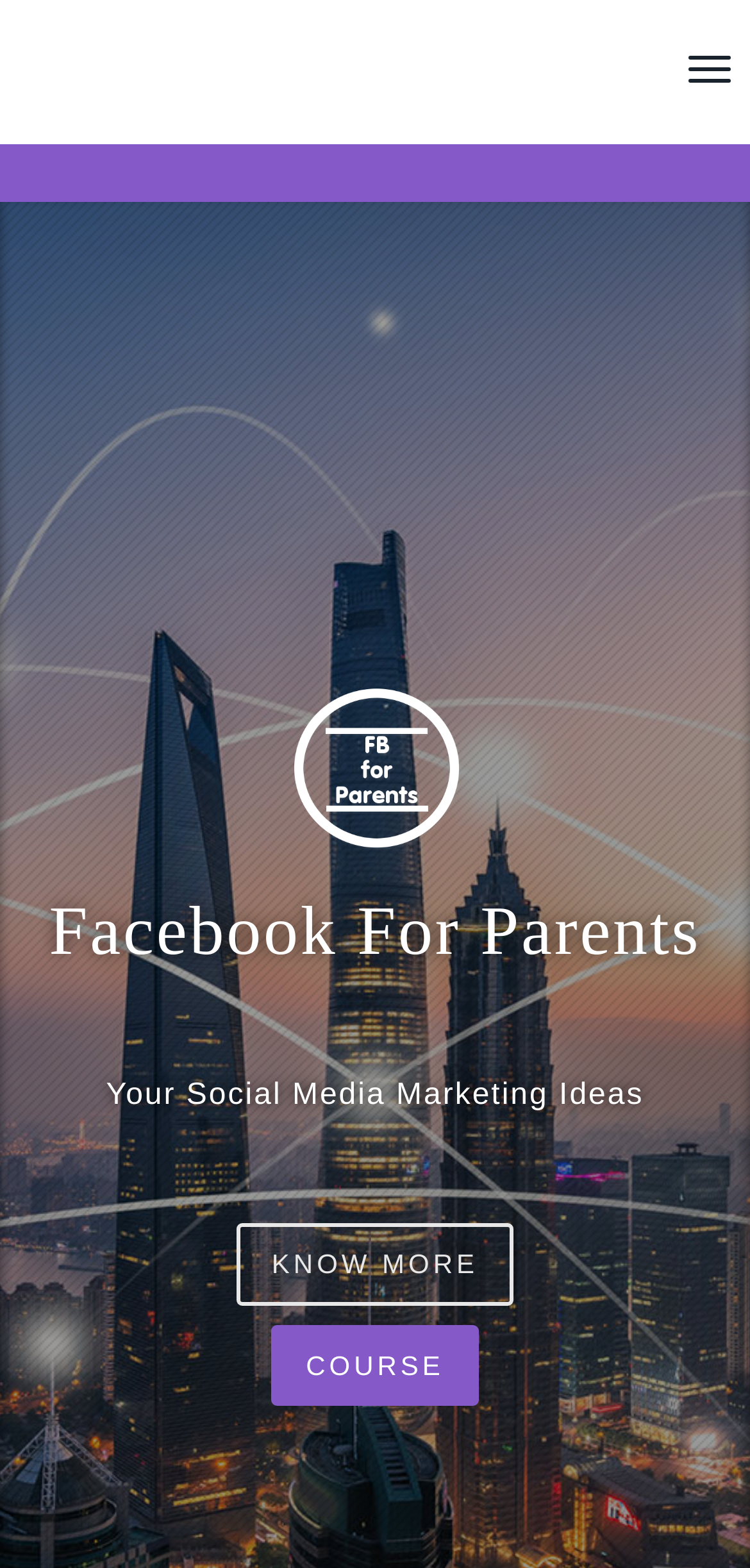Describe all the key features of the webpage in detail.

The webpage is about social media platforms, specifically Facebook and Instagram, and their impact on our lives. At the top right corner, there is a button labeled "Toggle navigation" which is not currently expanded. Below this button, there is a link to "Facebook For Parents" accompanied by an image with the same name. 

To the left of the "Facebook For Parents" link, there is a heading with the same title. Below the heading, there is a text "Your Social Media Marketing Ideas". Underneath this text, there are two links, "KNOW MORE" and "COURSE", positioned side by side.